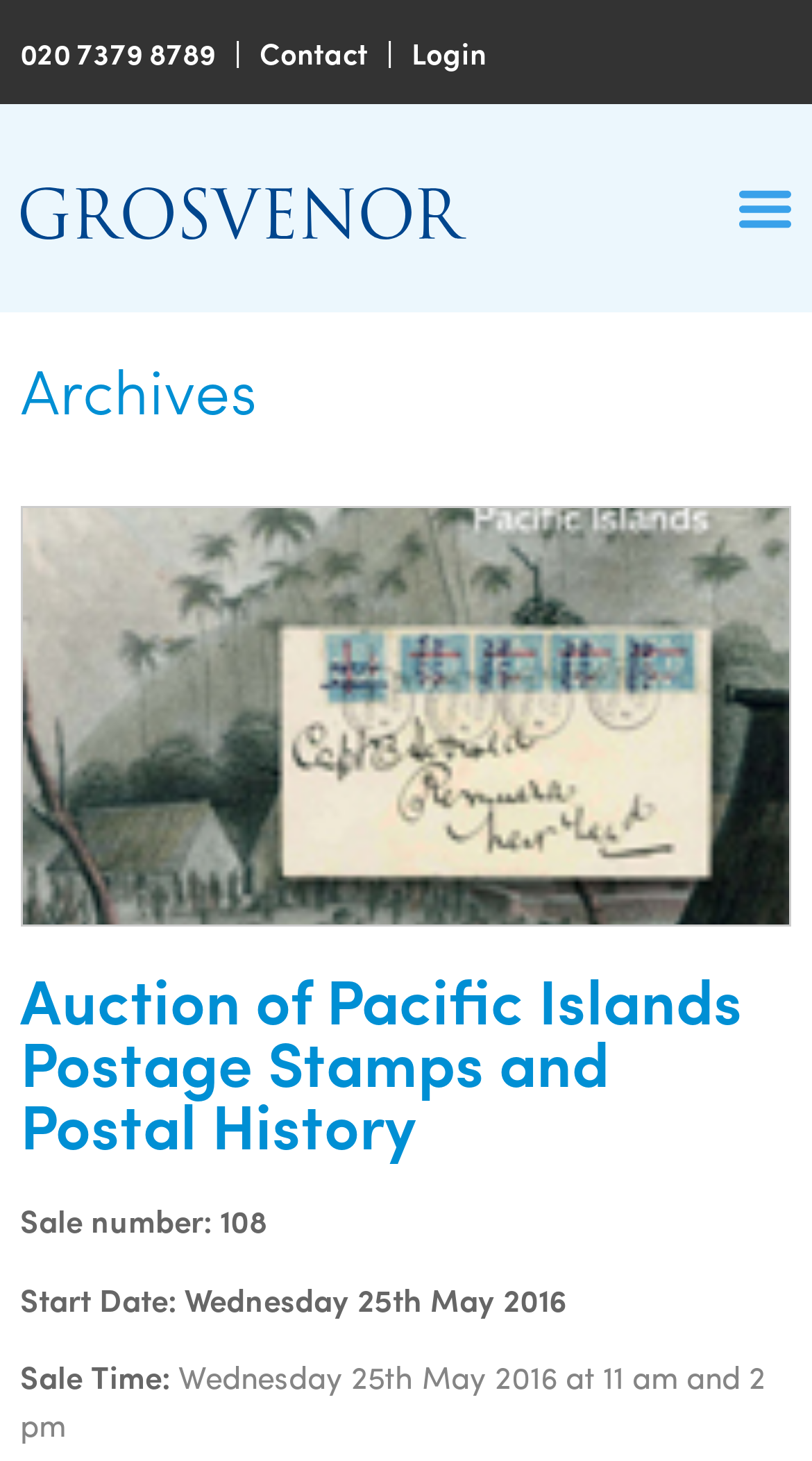Please provide the bounding box coordinates in the format (top-left x, top-left y, bottom-right x, bottom-right y). Remember, all values are floating point numbers between 0 and 1. What is the bounding box coordinate of the region described as: 020 7379 8789

[0.025, 0.021, 0.266, 0.05]